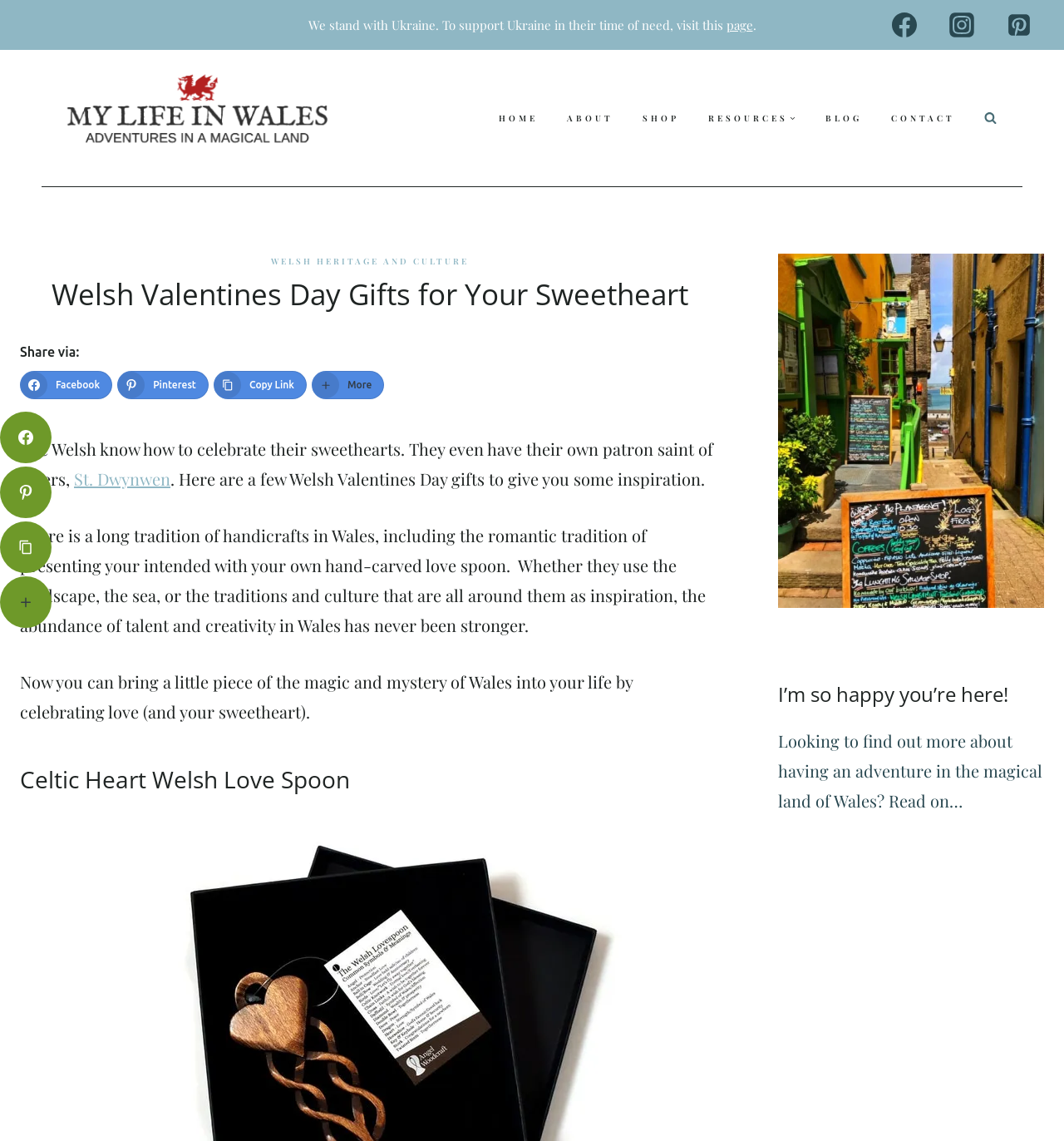Find the bounding box coordinates for the HTML element specified by: "Journal Article".

None